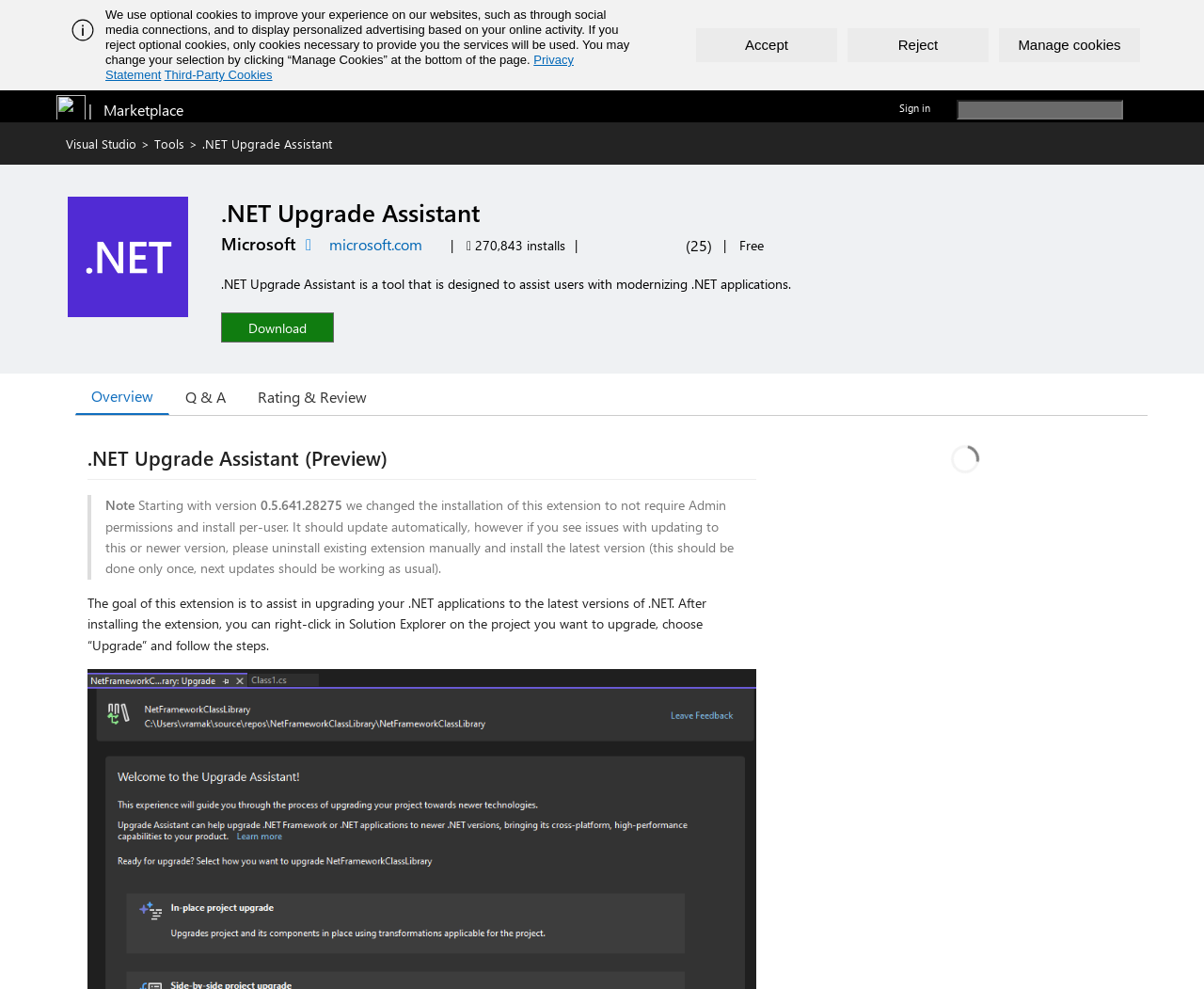Using the information in the image, give a comprehensive answer to the question: 
What is the purpose of the tool?

The purpose of the tool can be found in the static text element with the text 'The goal of this extension is to assist in upgrading your .NET applications to the latest versions of .NET.'. This element is located in the main content area of the webpage.